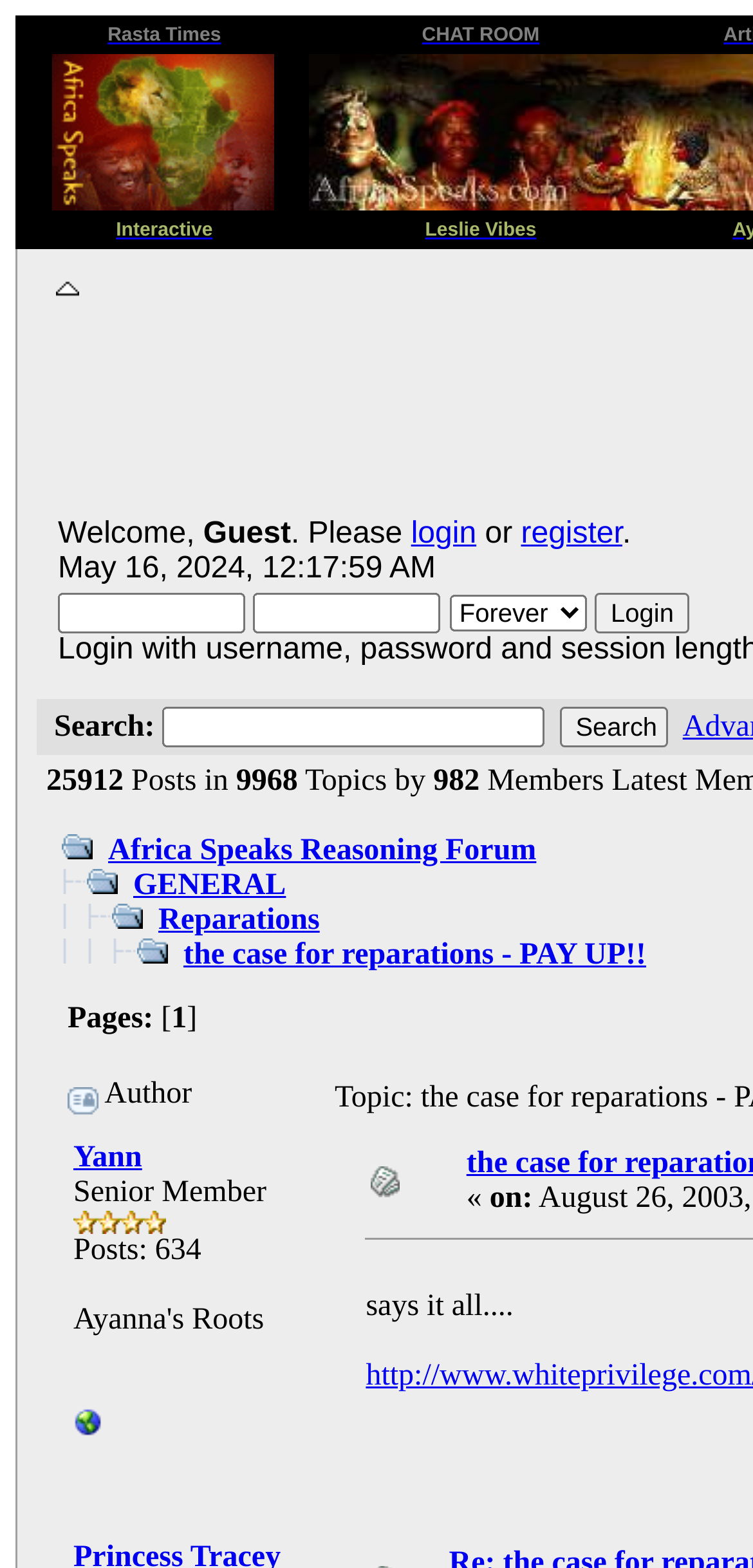Identify the bounding box coordinates of the clickable region to carry out the given instruction: "Click on the 'Search' button".

[0.744, 0.451, 0.888, 0.477]